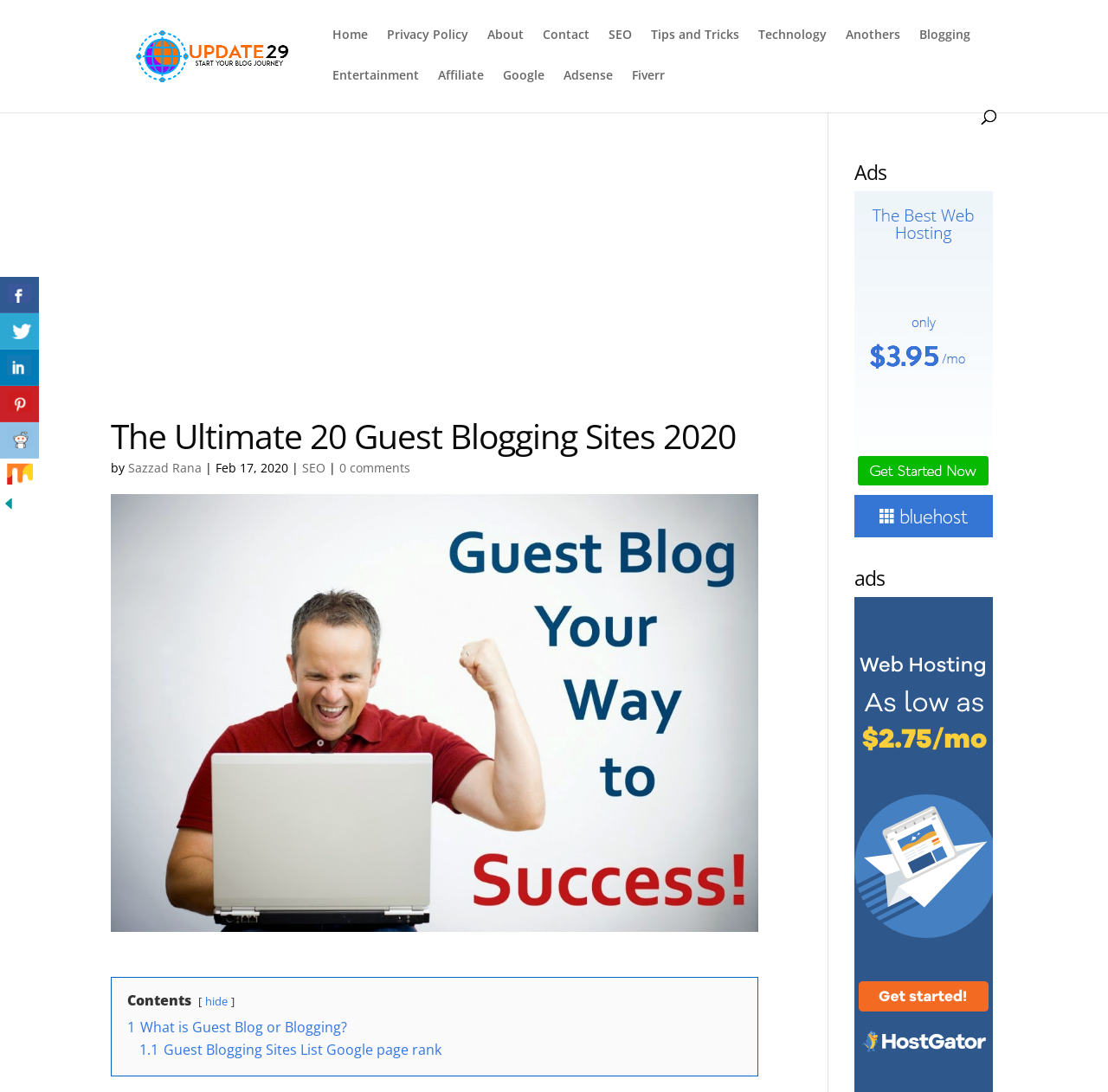Show the bounding box coordinates of the element that should be clicked to complete the task: "Click on the 'SEO' link".

[0.549, 0.026, 0.57, 0.063]